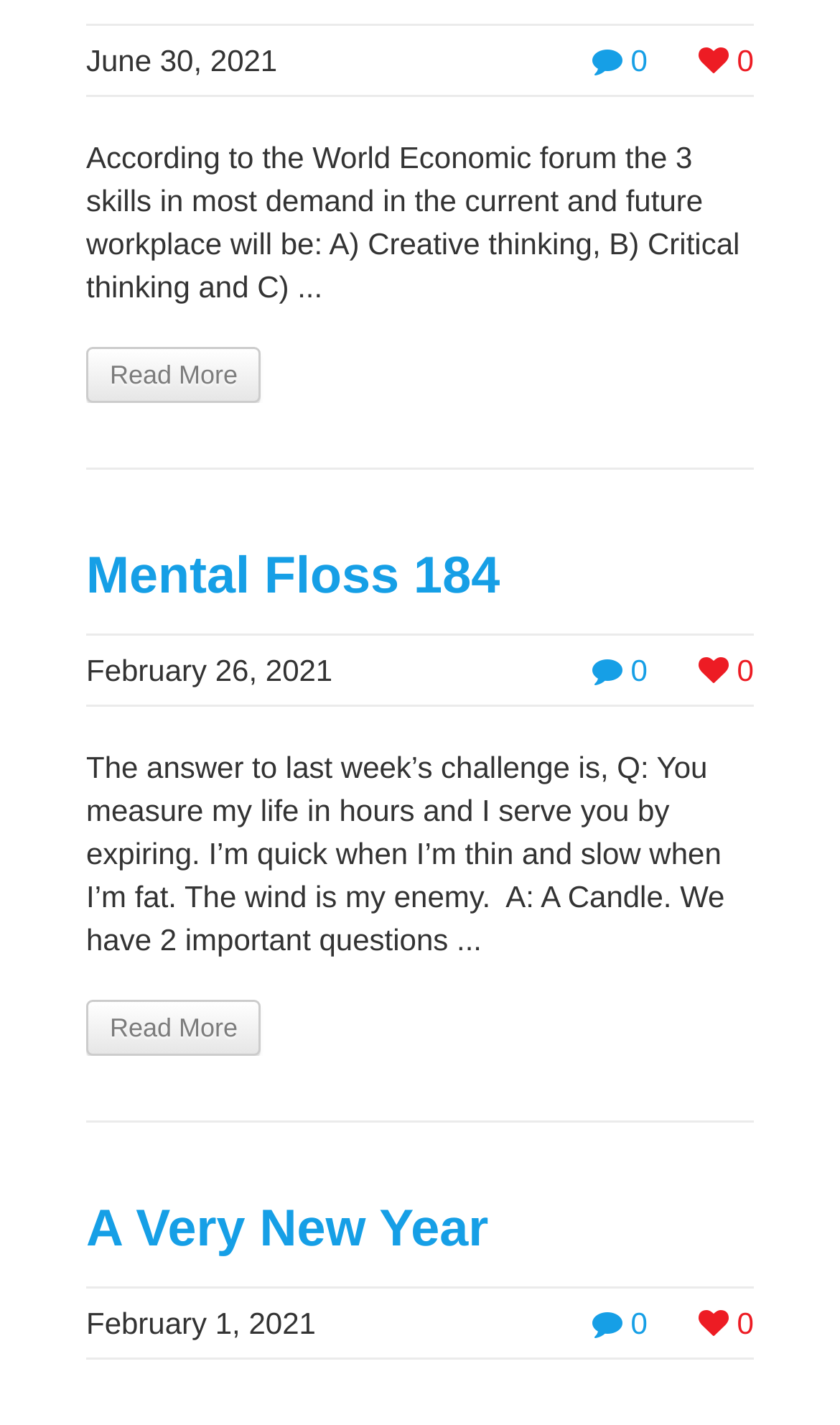Please answer the following query using a single word or phrase: 
How many 'Read More' links are on this page?

2